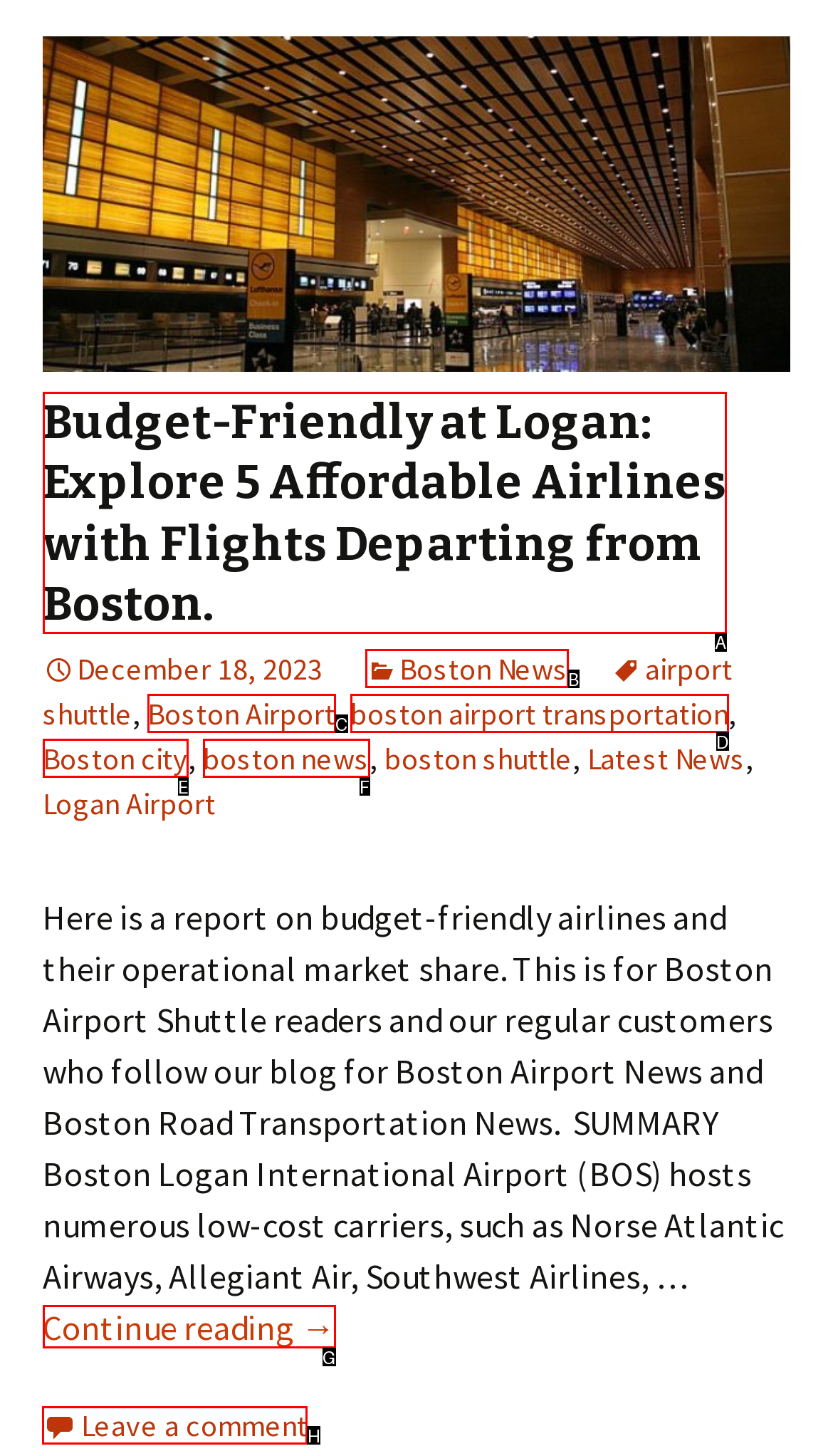Point out which UI element to click to complete this task: Leave a comment
Answer with the letter corresponding to the right option from the available choices.

H